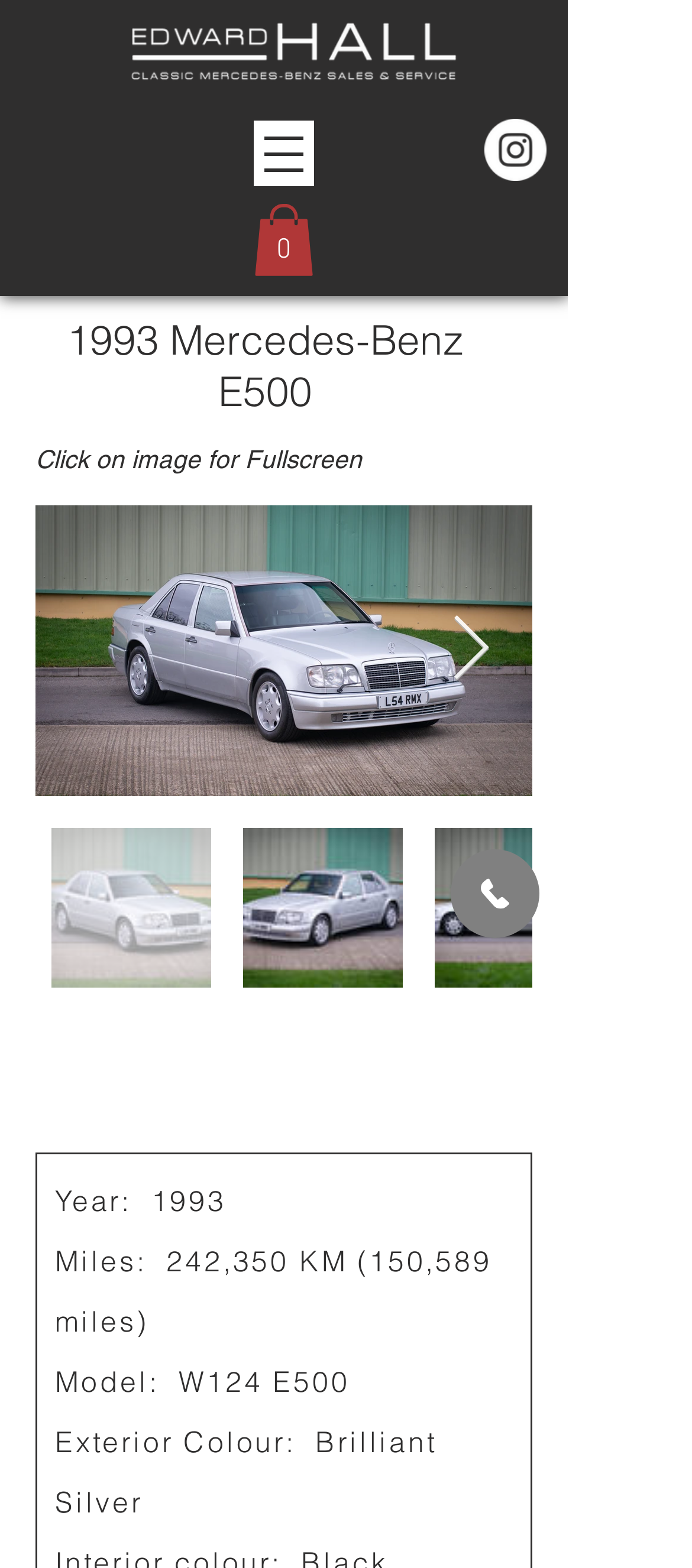What is the type of the vehicle being sold?
Based on the visual content, answer with a single word or a brief phrase.

Mercedes-Benz E500